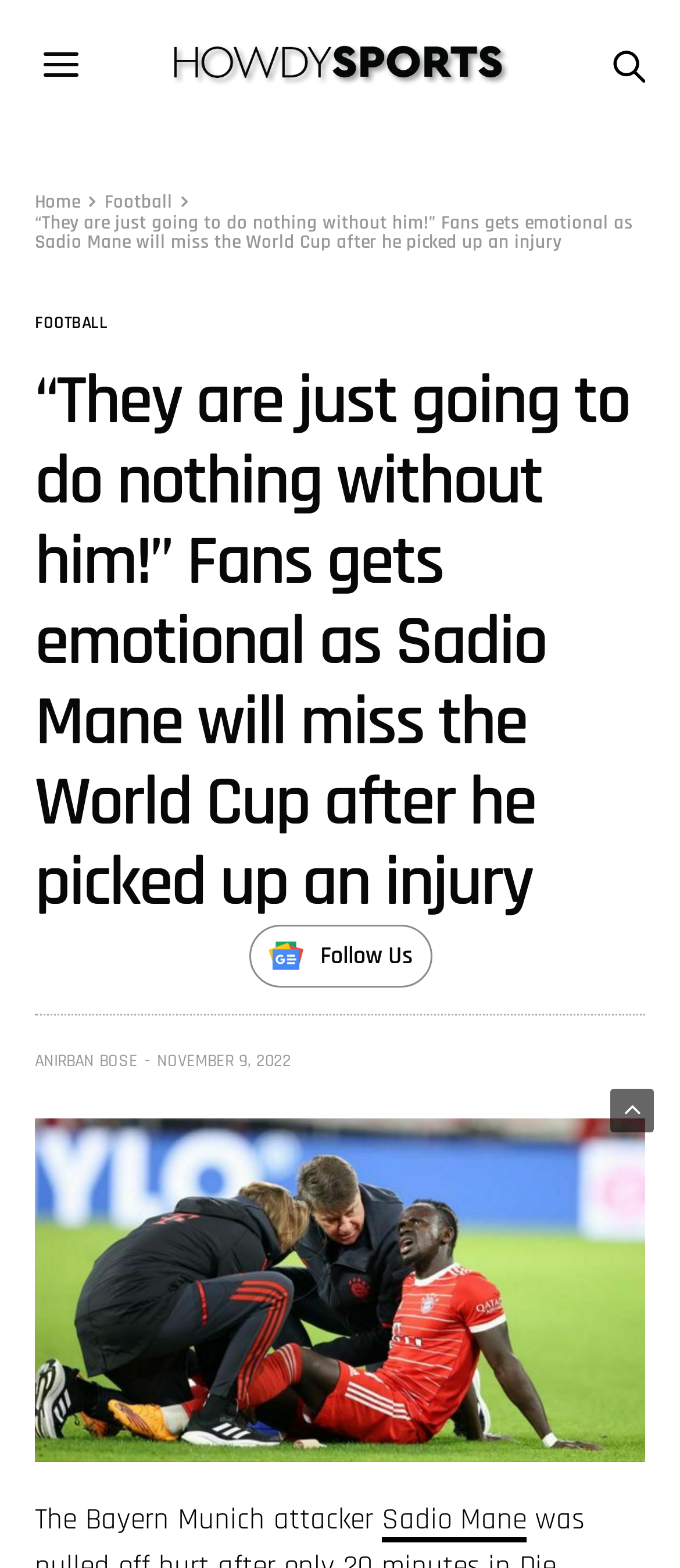What is the name of the football player who got injured?
Please craft a detailed and exhaustive response to the question.

The answer can be found in the heading of the webpage, which states '“They are just going to do nothing without him!” Fans gets emotional as Sadio Mane will miss the World Cup after he picked up an injury'. The name of the football player is mentioned as Sadio Mane.